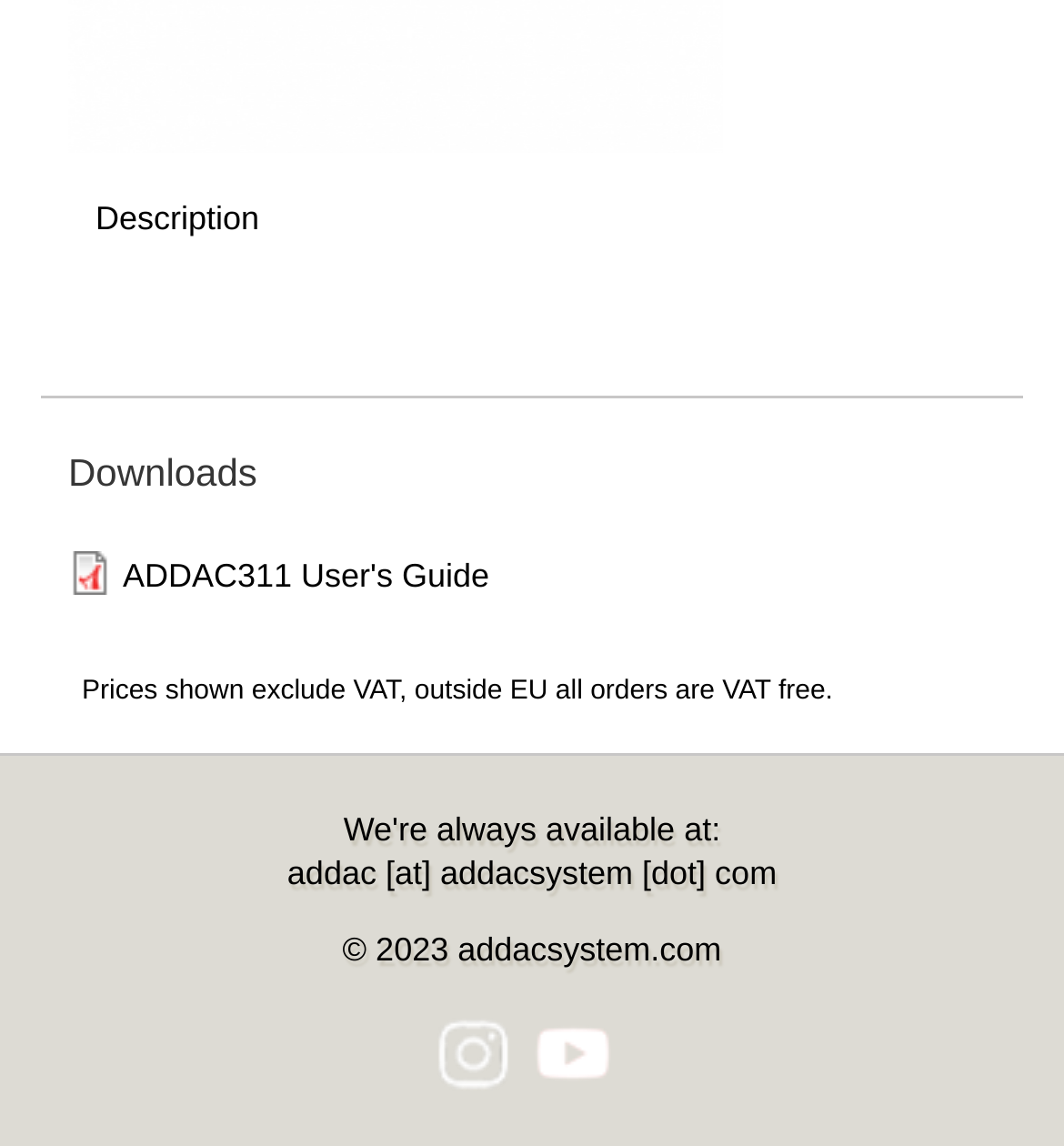Please find the bounding box for the UI component described as follows: "alt="YouTube" title="YouTube"".

[0.503, 0.926, 0.575, 0.959]